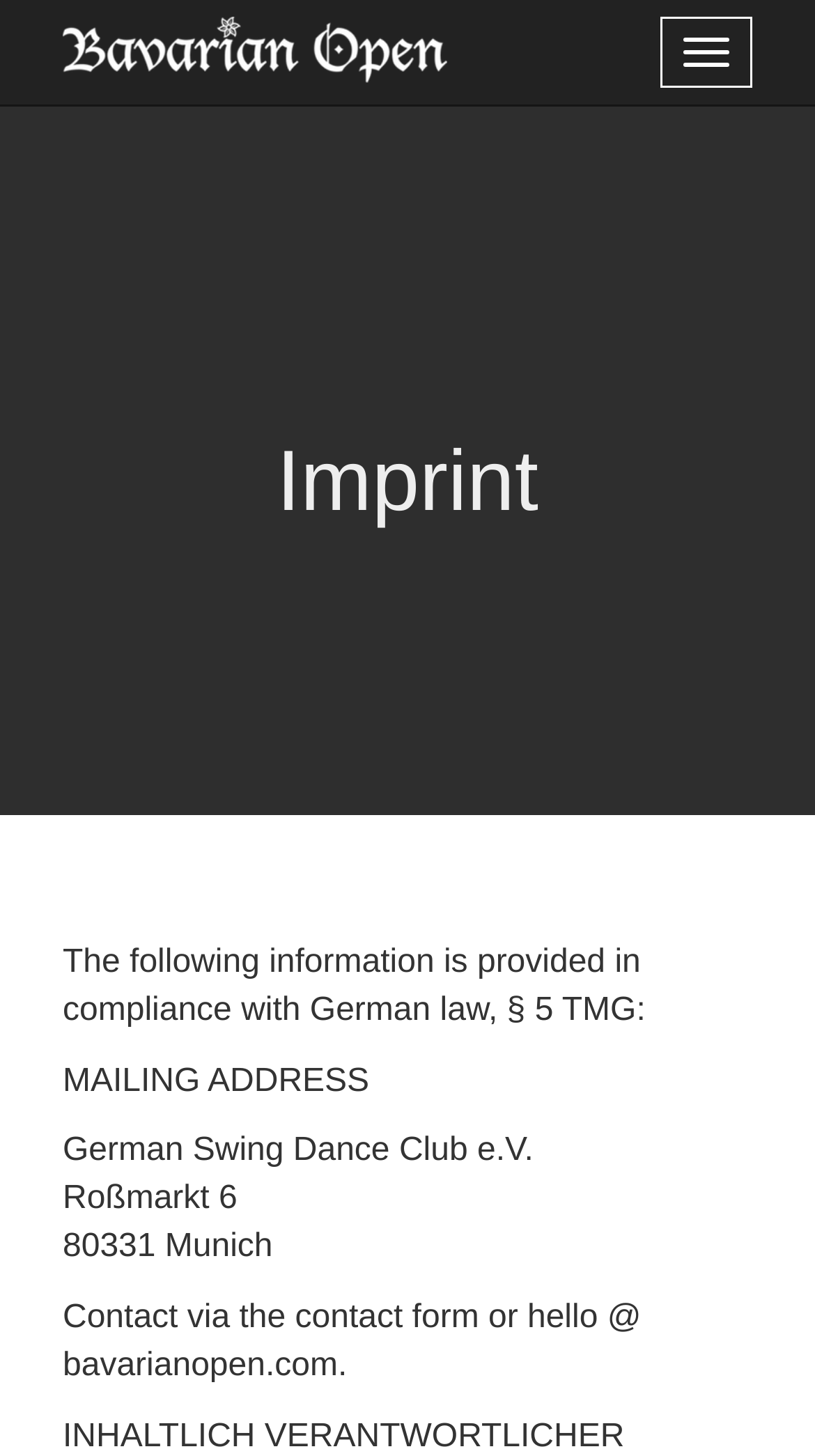Elaborate on the information and visuals displayed on the webpage.

The webpage is about the imprint of the Bavarian Open 2024. At the top right corner, there is a button to toggle navigation. On the top left corner, there is a link to the Bavarian Open Logo, which is accompanied by an image of the logo. 

Below the logo, there is a heading that reads "Imprint". Following this heading, there is a paragraph of text that explains that the provided information is in compliance with German law, § 5 TMG.

Underneath this paragraph, there is a heading that reads "MAILING ADDRESS". Below this heading, there are three lines of text that provide the mailing address of the German Swing Dance Club e.V., which is located at Roßmarkt 6, 80331 Munich.

Finally, there is a line of text that provides contact information, stating that one can contact the organization via the contact form or by emailing hello @ bavarianopen.com.